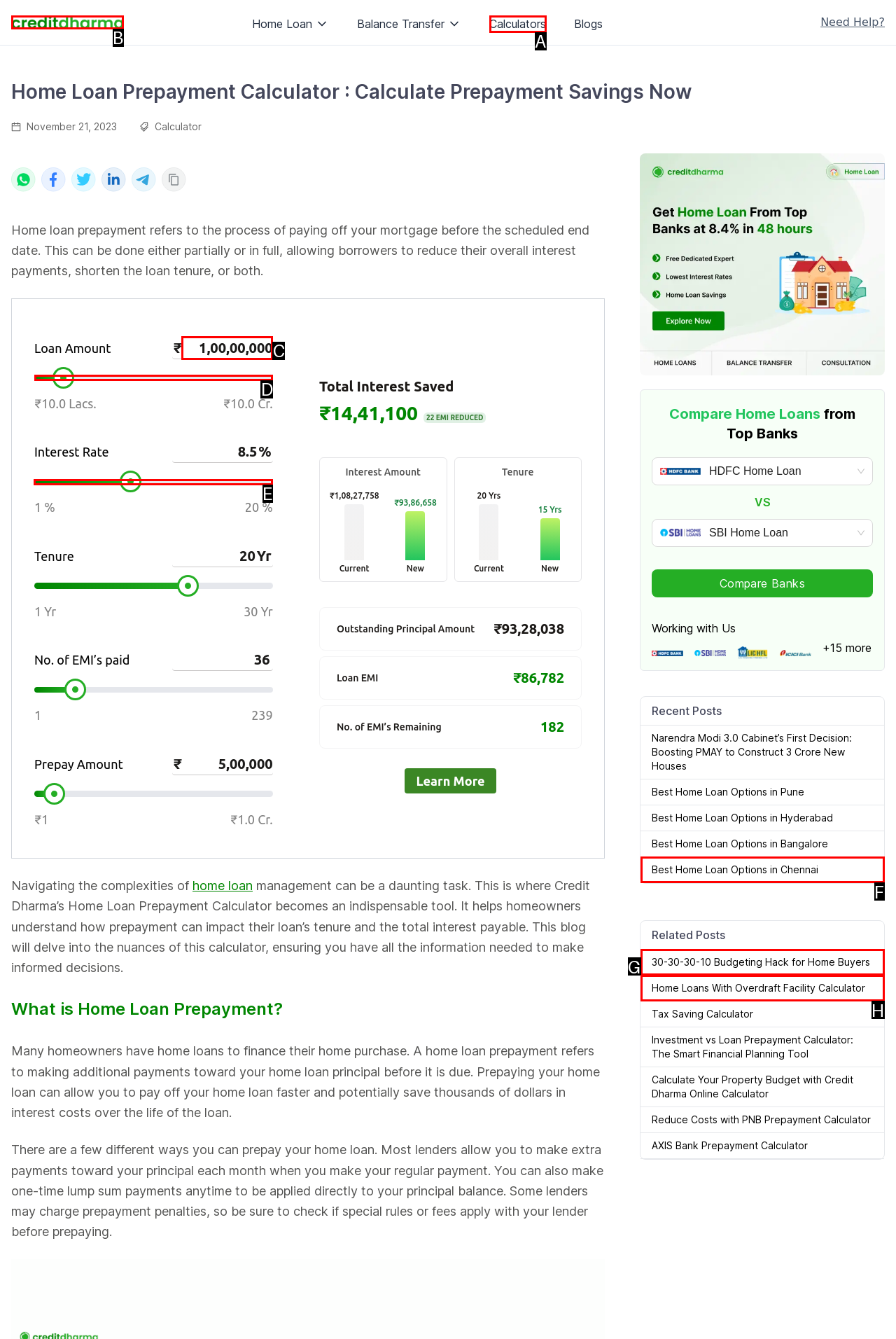To execute the task: Adjust the interest rate slider, which one of the highlighted HTML elements should be clicked? Answer with the option's letter from the choices provided.

E